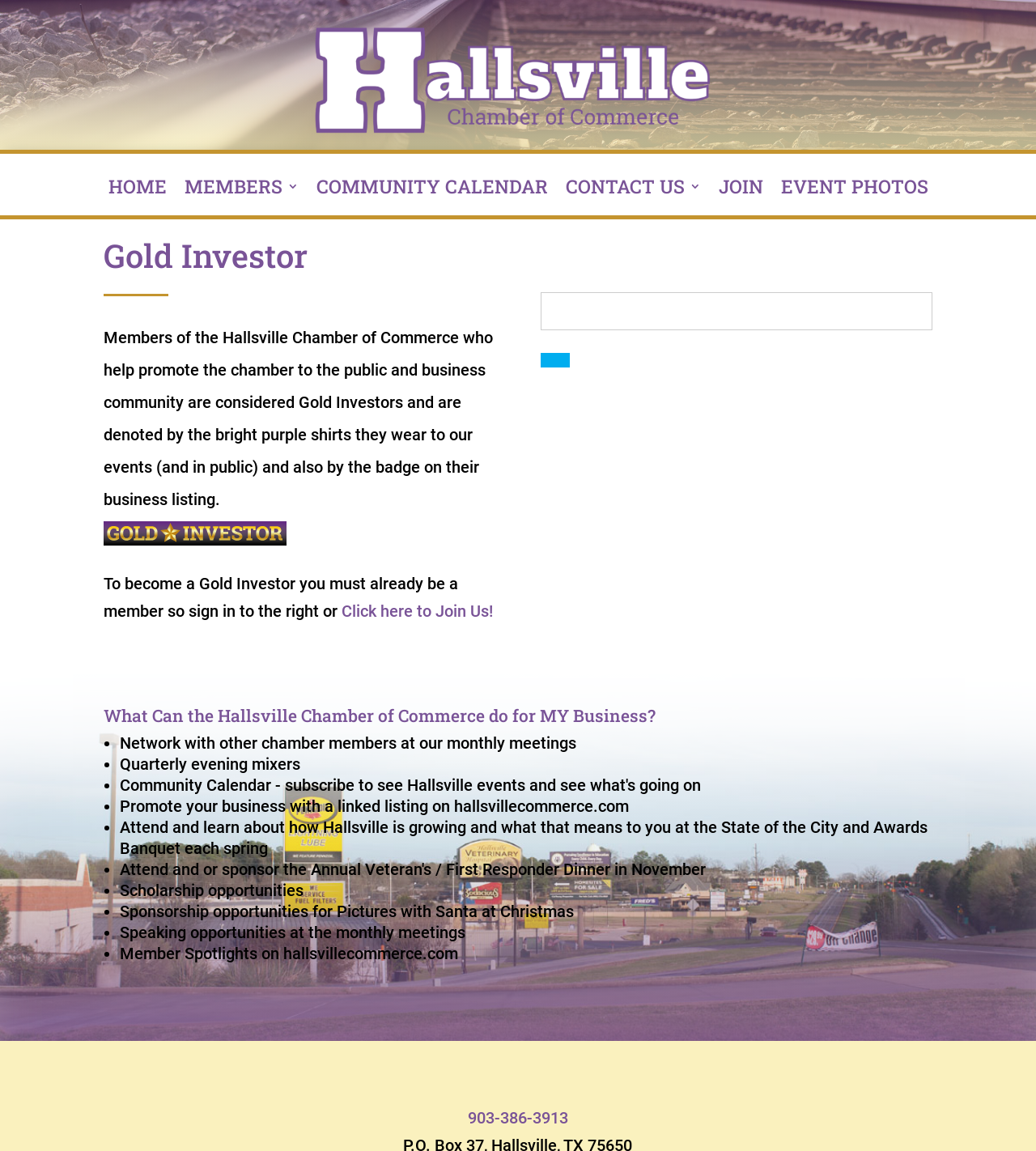Give a detailed explanation of the elements present on the webpage.

The webpage is about the Gold Investor program of the Hallsville Chamber of Commerce. At the top, there is a navigation menu with links to "HOME", "MEMBERS 3", "COMMUNITY CALENDAR", "CONTACT US 3", "JOIN", and "EVENT PHOTOS". 

Below the navigation menu, there is a heading "Gold Investor" followed by a paragraph explaining the program, which is for members who help promote the chamber to the public and business community. These members are denoted by a bright purple shirt and a badge on their business listing.

To the right of this paragraph, there is a call-to-action to become a Gold Investor, with a link to "Click here to Join Us!" and a button. 

Further down, there is a heading "What Can the Hallsville Chamber of Commerce do for MY Business?" followed by a list of benefits, including networking opportunities, quarterly evening mixers, promoting business with a linked listing, attending the State of the City and Awards Banquet, scholarship opportunities, sponsorship opportunities, speaking opportunities, and member spotlights.

At the bottom of the page, there is a contact link with a phone number "903-386-3913".